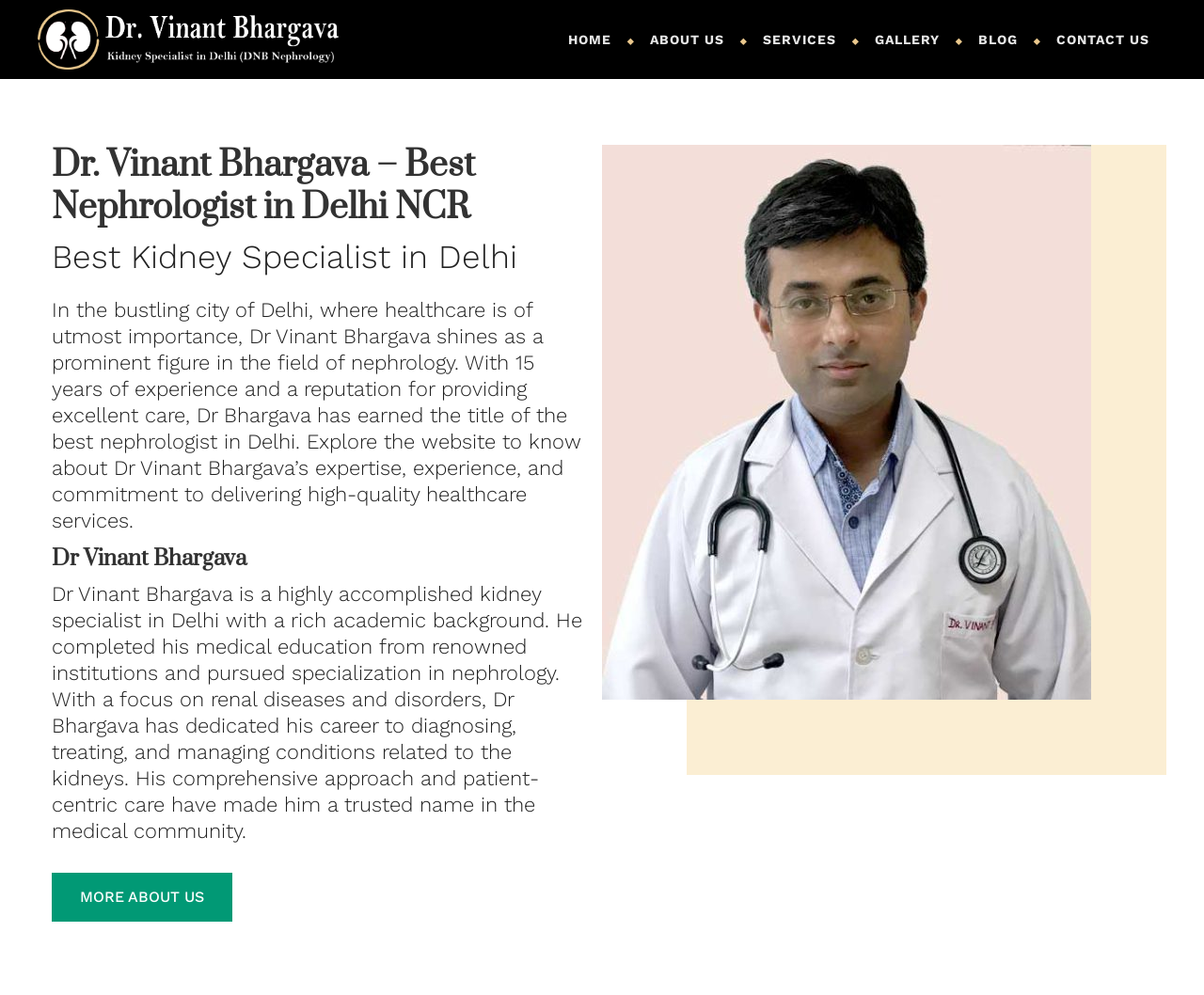Locate the bounding box coordinates of the element's region that should be clicked to carry out the following instruction: "Click on the 'Leave a Reply' section". The coordinates need to be four float numbers between 0 and 1, i.e., [left, top, right, bottom].

None